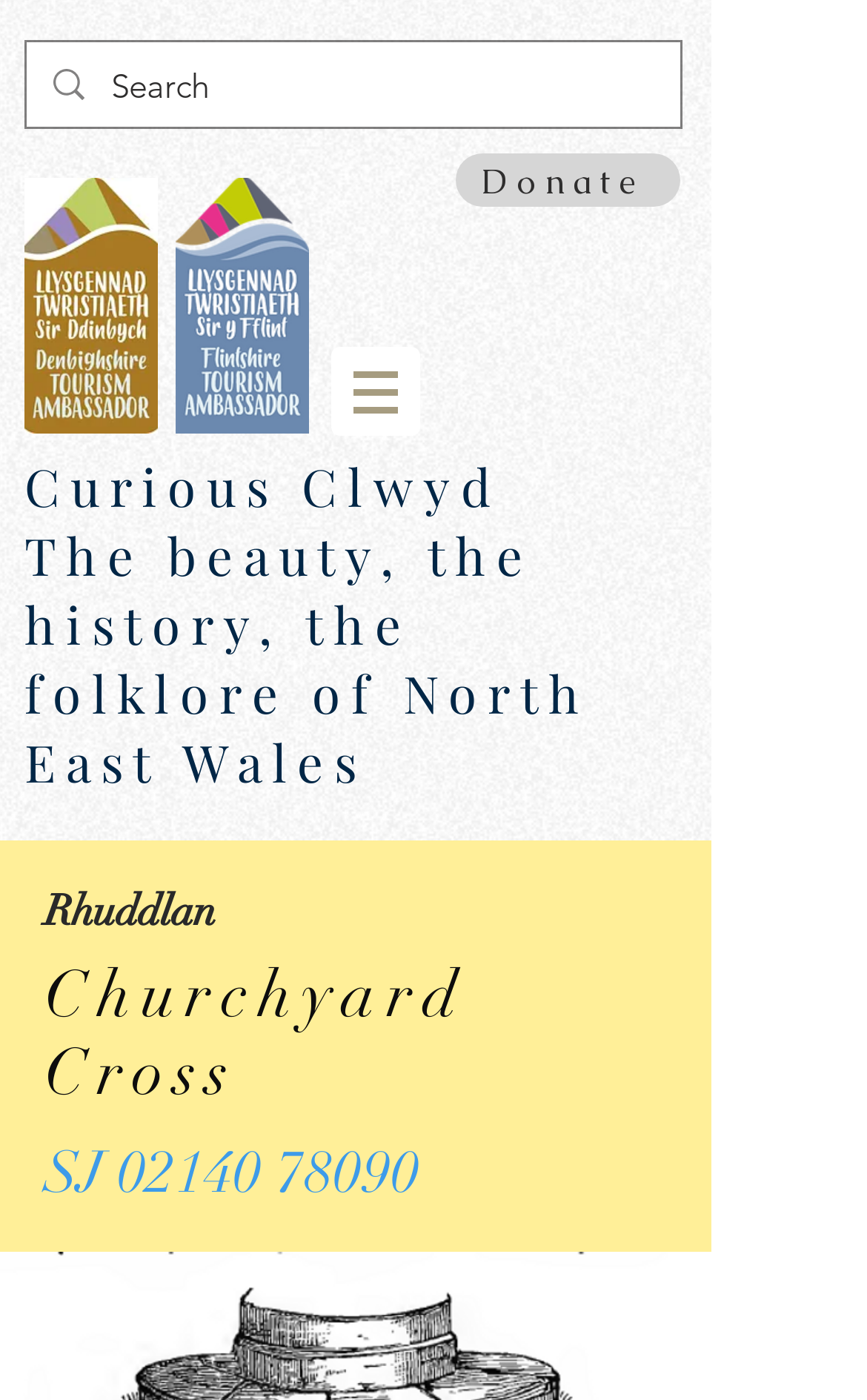Please respond to the question with a concise word or phrase:
How many links are on the webpage?

5